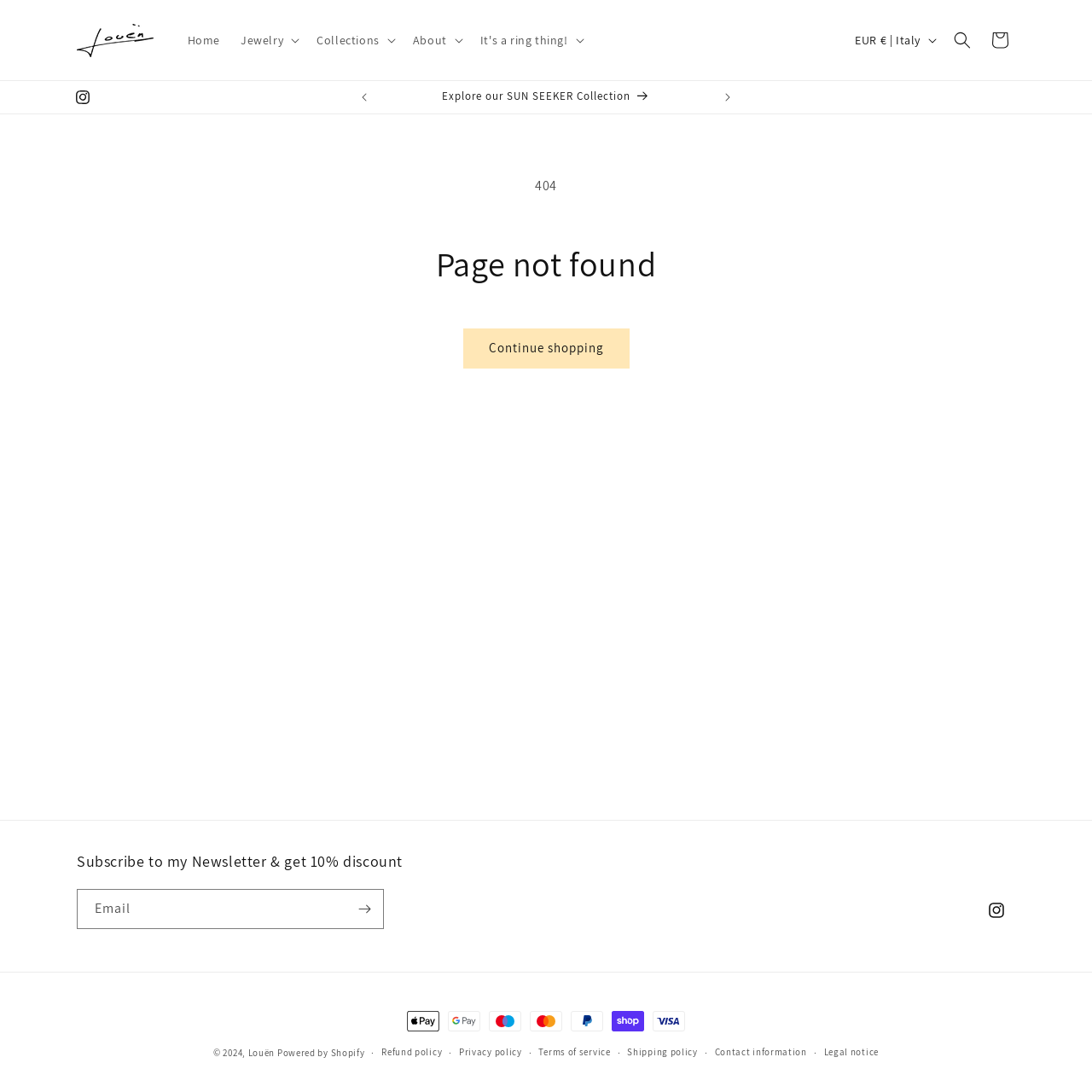What is the brand name of the jewelry?
Refer to the image and provide a one-word or short phrase answer.

Louën